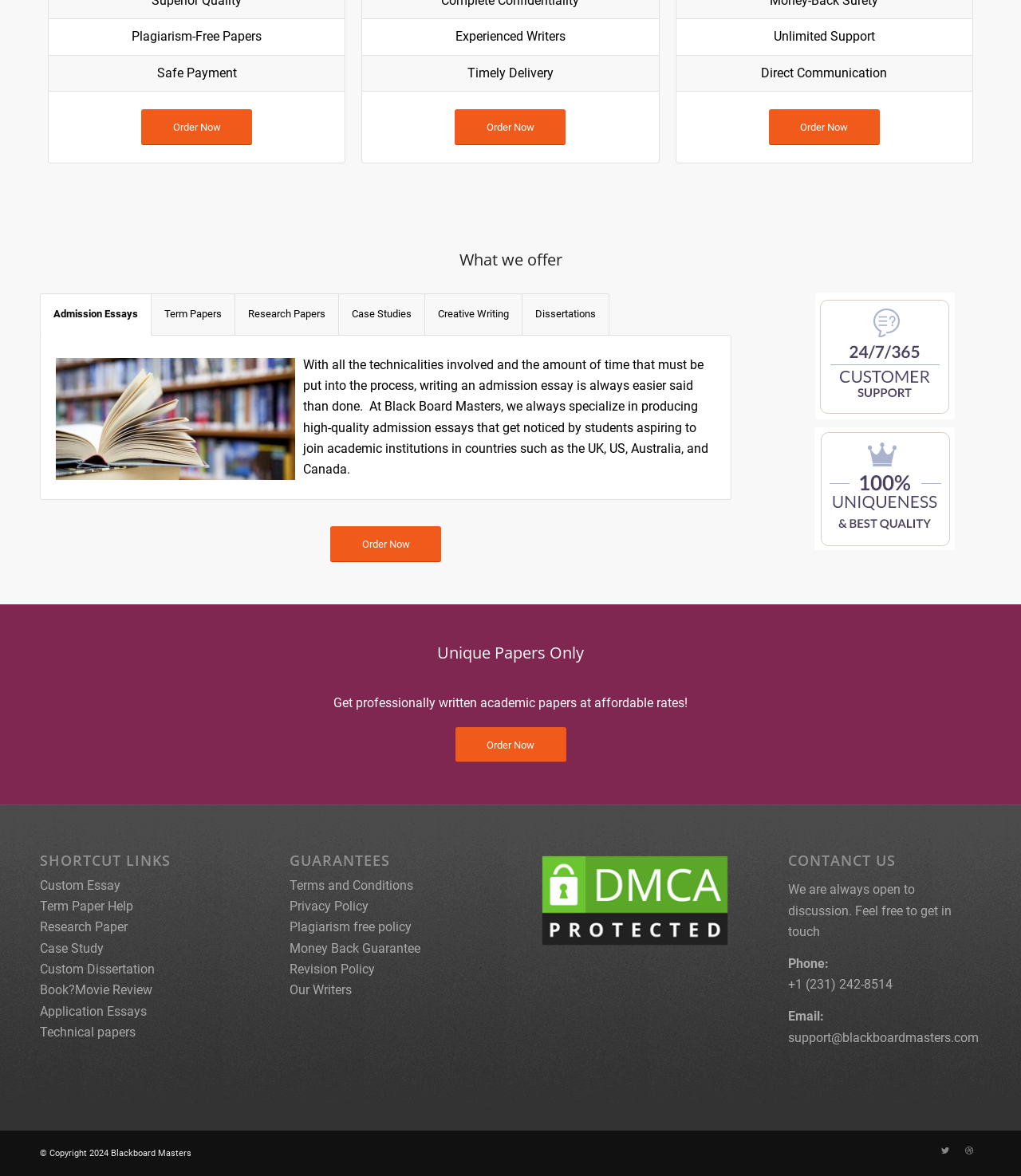Could you highlight the region that needs to be clicked to execute the instruction: "Click the ABOUT link"?

None